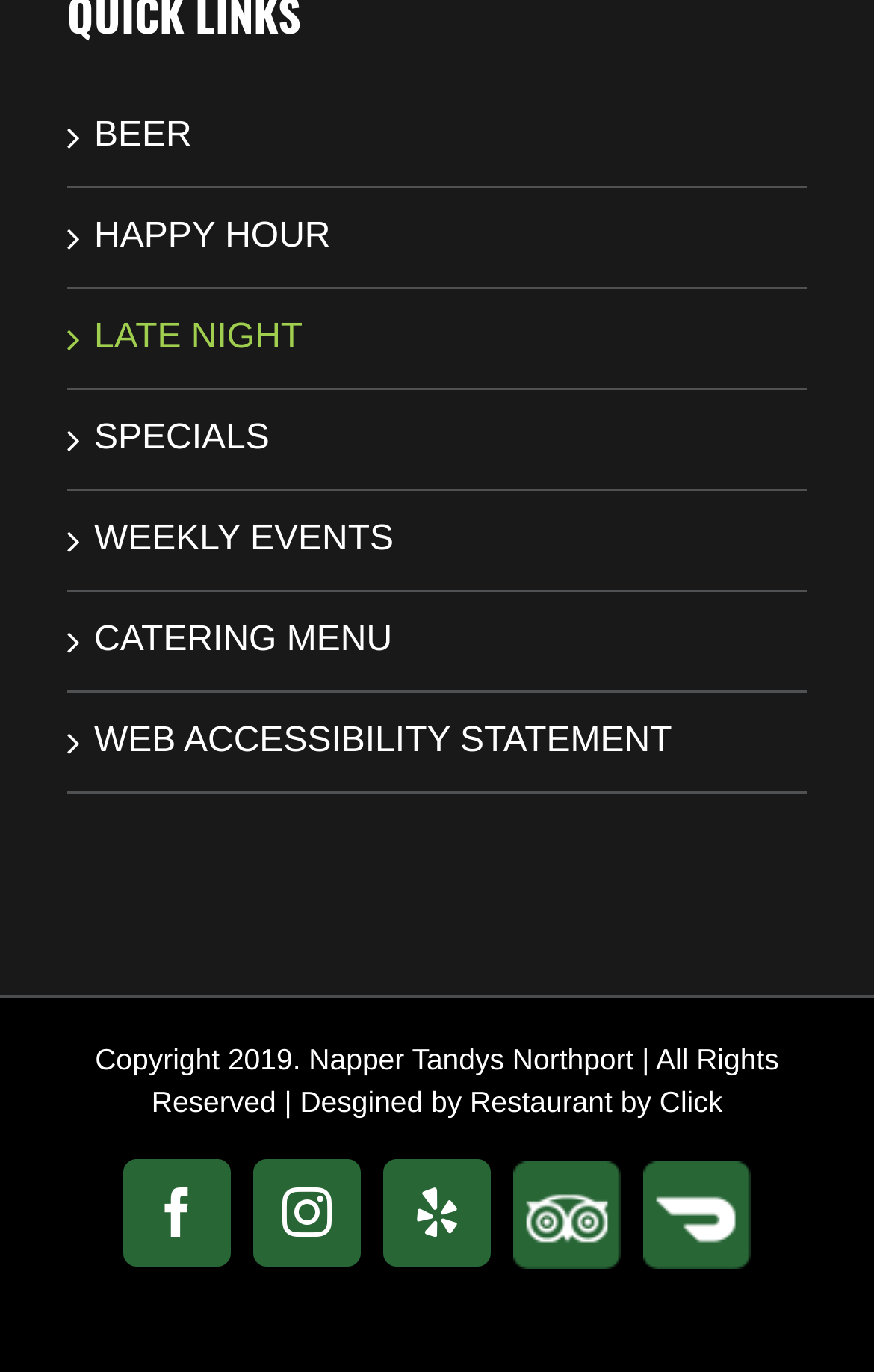Reply to the question with a single word or phrase:
How many social media links are there?

4